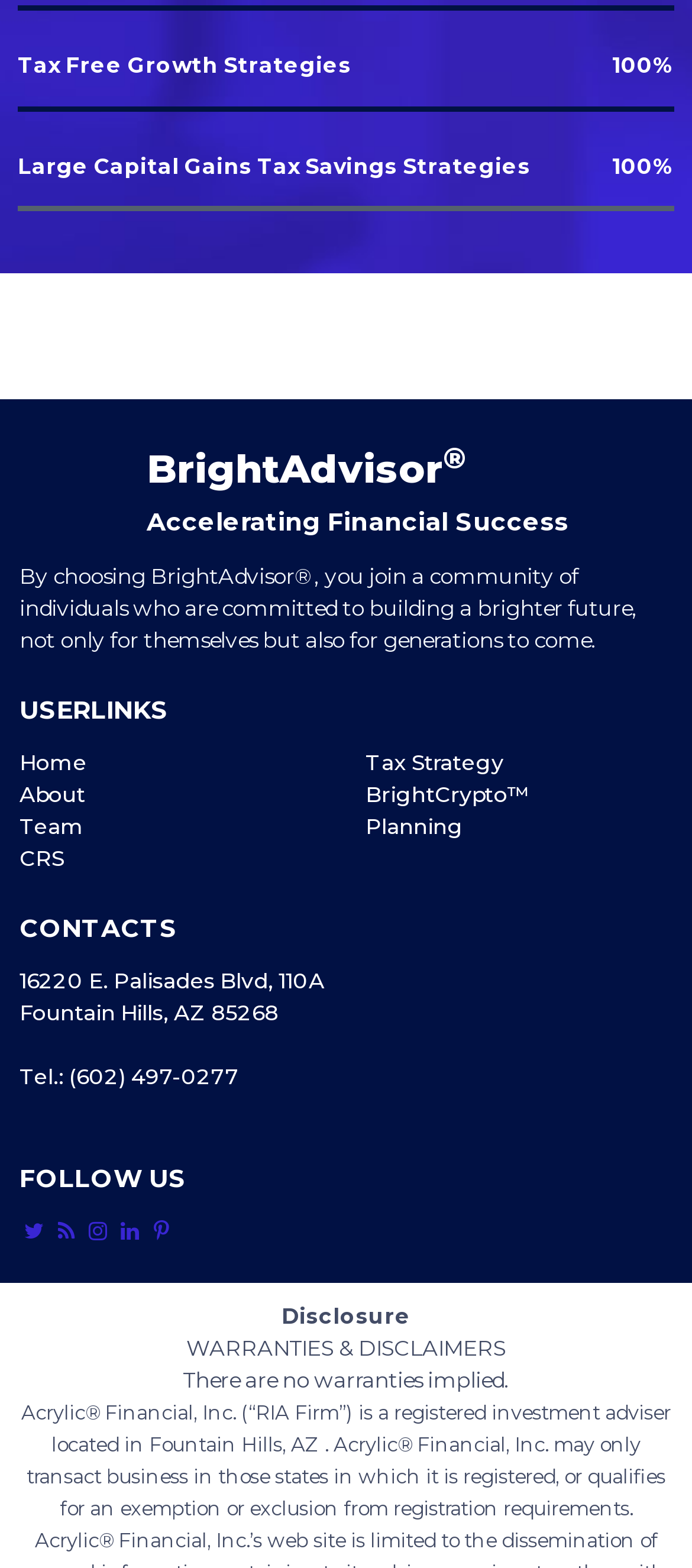Please determine the bounding box coordinates of the section I need to click to accomplish this instruction: "Click on the Facebook icon".

[0.026, 0.776, 0.072, 0.796]